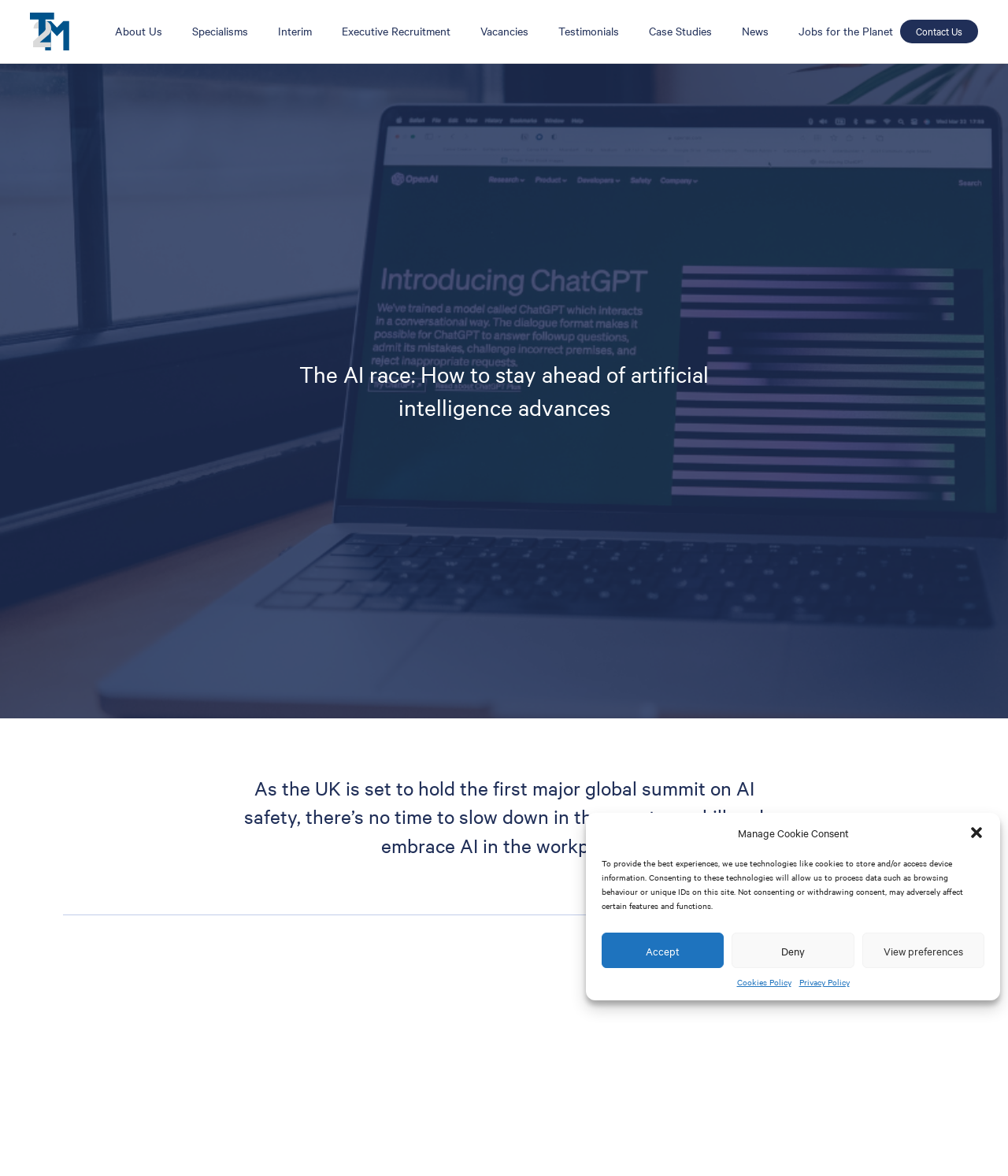From the screenshot, find the bounding box of the UI element matching this description: "Contact Us". Supply the bounding box coordinates in the form [left, top, right, bottom], each a float between 0 and 1.

[0.893, 0.017, 0.97, 0.037]